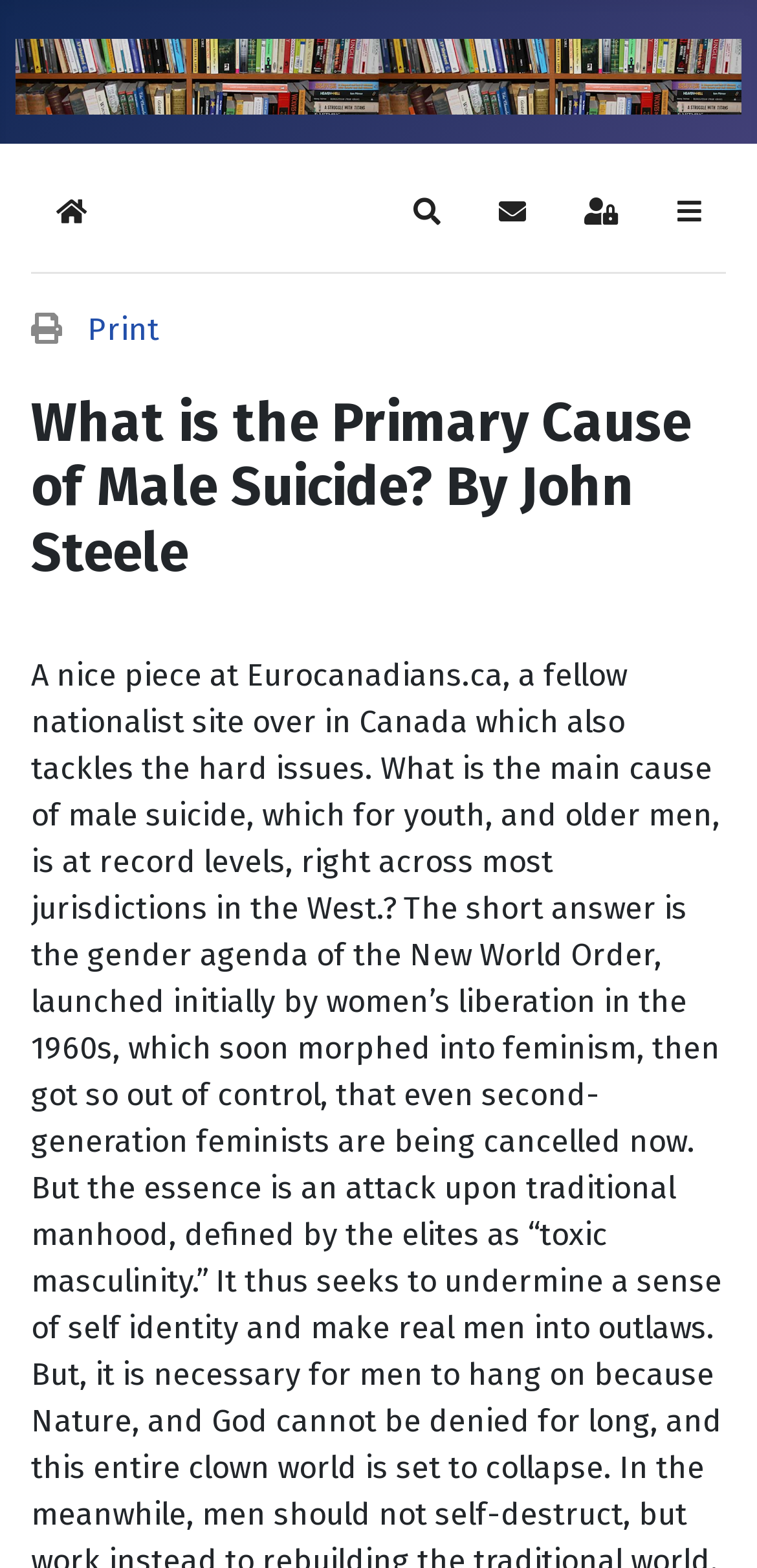Answer the question using only a single word or phrase: 
What is the purpose of the 'Back to Top' link?

To scroll to the top of the webpage